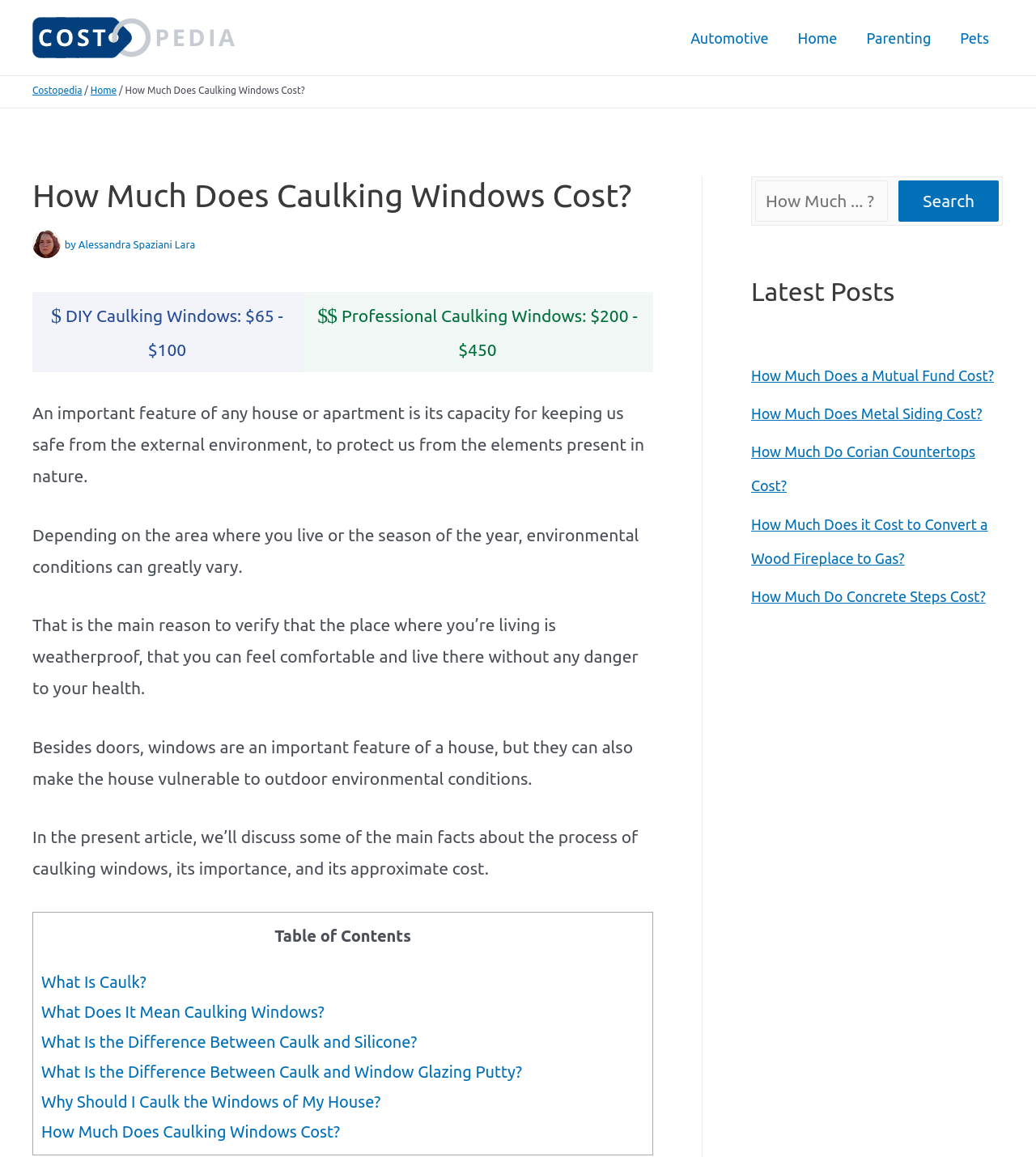Bounding box coordinates are to be given in the format (top-left x, top-left y, bottom-right x, bottom-right y). All values must be floating point numbers between 0 and 1. Provide the bounding box coordinate for the UI element described as: What Is Caulk?

[0.04, 0.84, 0.141, 0.856]